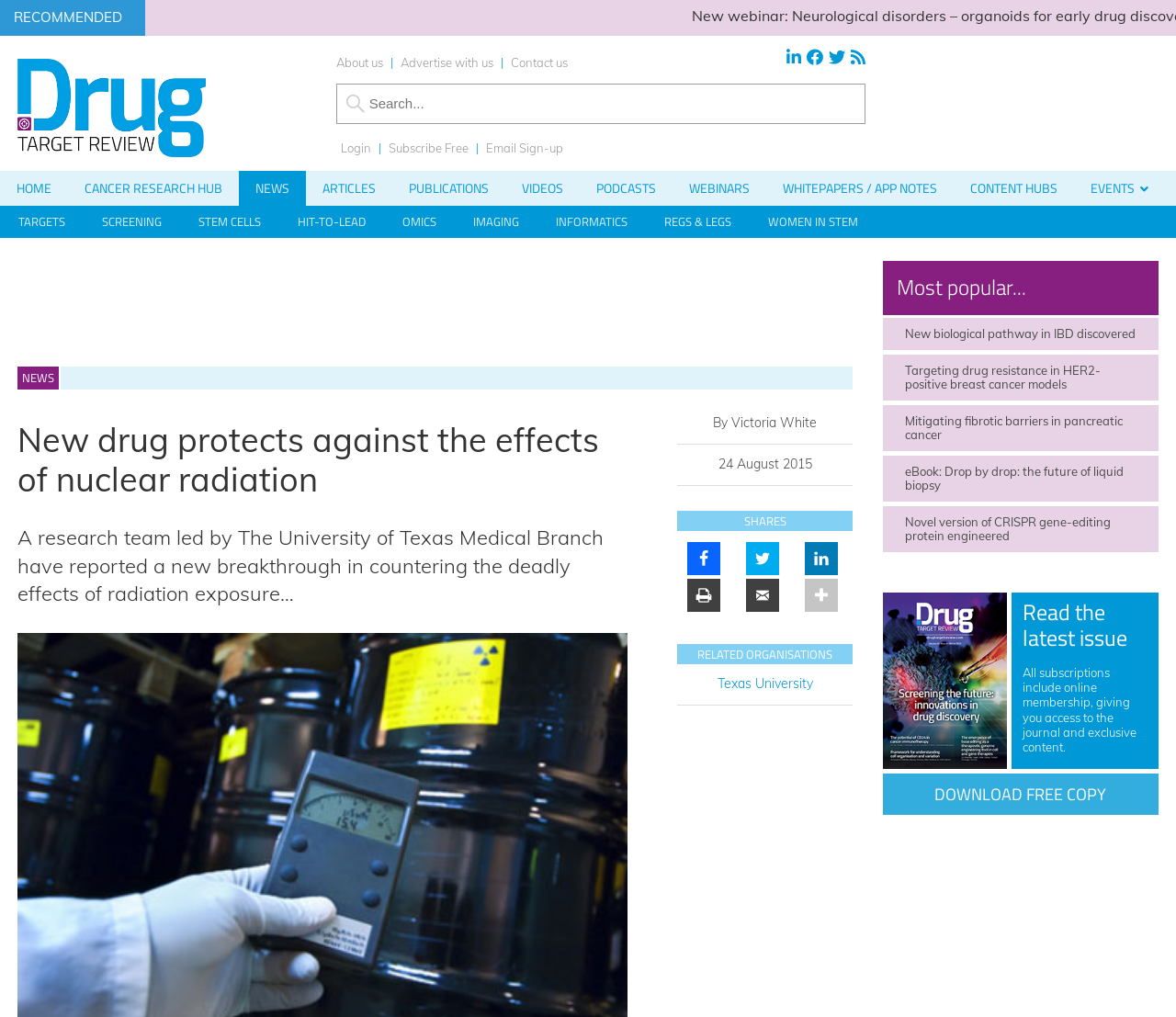Could you specify the bounding box coordinates for the clickable section to complete the following instruction: "View the webinar on neurological disorders"?

[0.489, 0.006, 0.918, 0.024]